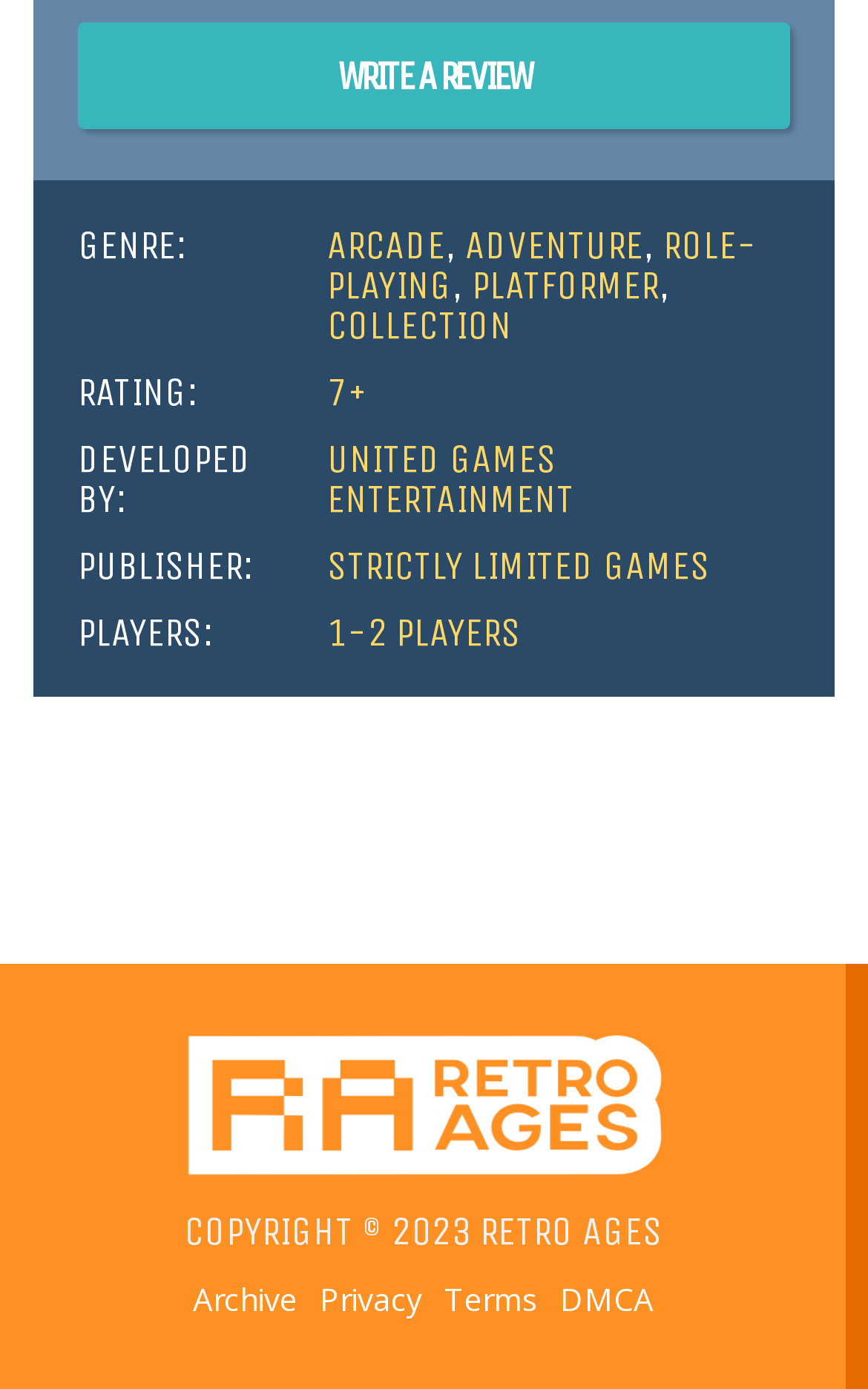What is the genre of the game?
Based on the image, answer the question with as much detail as possible.

The genre of the game can be determined by looking at the links provided under the 'GENRE:' label. The links are 'ARCADE', 'ADVENTURE', 'ROLE-PLAYING', 'PLATFORMER', and 'COLLECTION', which indicate the different genres the game belongs to.